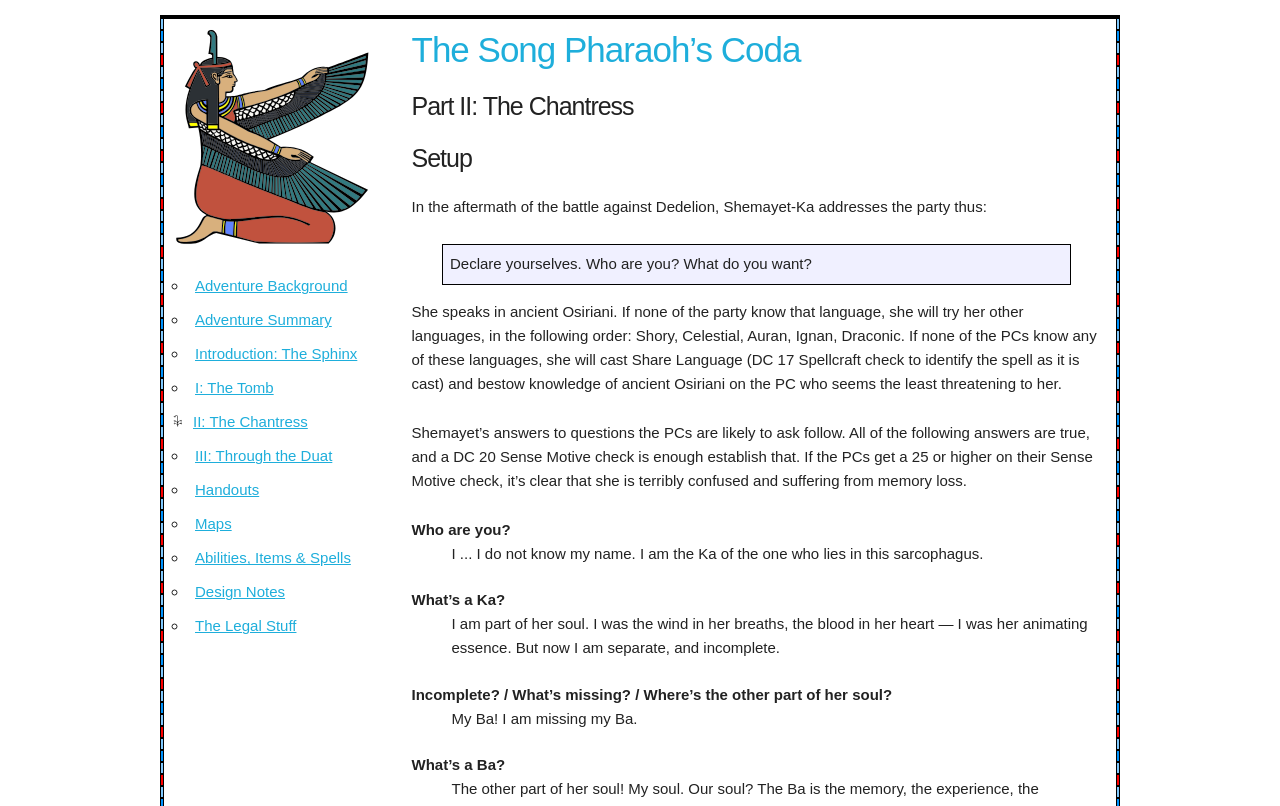Specify the bounding box coordinates of the element's area that should be clicked to execute the given instruction: "Click the link to Abilities, Items & Spells". The coordinates should be four float numbers between 0 and 1, i.e., [left, top, right, bottom].

[0.152, 0.682, 0.274, 0.703]